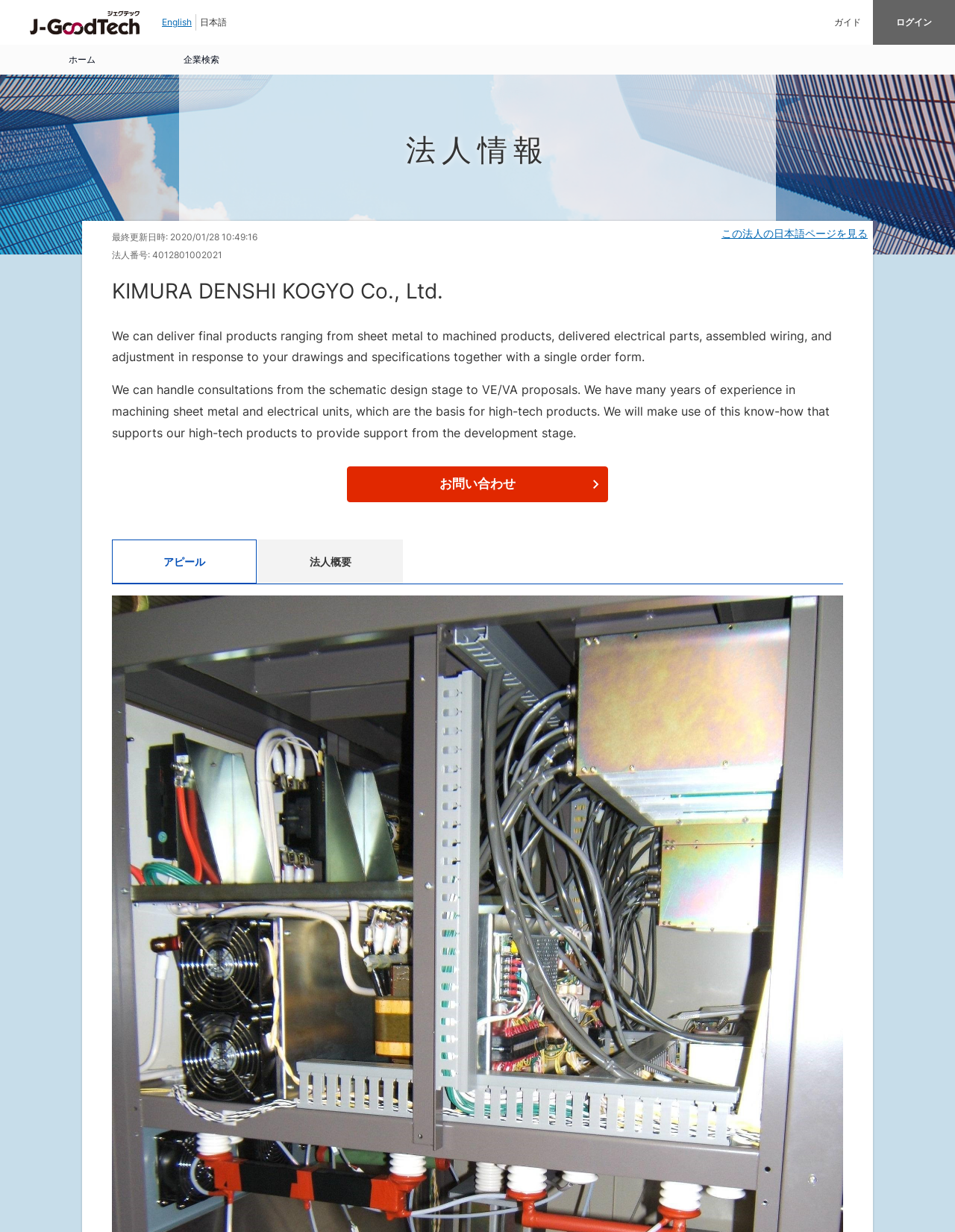Locate the bounding box coordinates of the area where you should click to accomplish the instruction: "Contact us".

[0.363, 0.378, 0.637, 0.407]